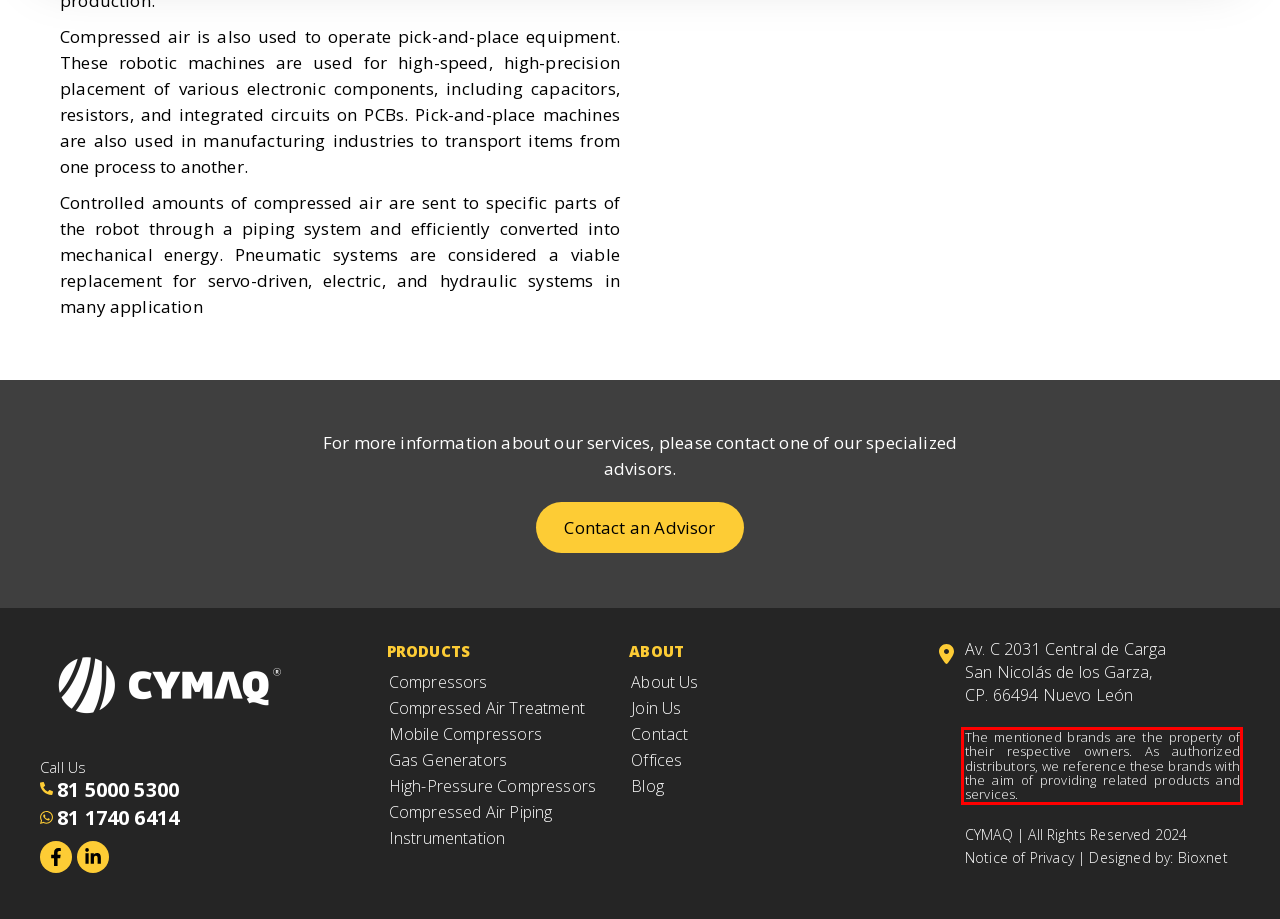Within the provided webpage screenshot, find the red rectangle bounding box and perform OCR to obtain the text content.

The mentioned brands are the property of their respective owners. As authorized distributors, we reference these brands with the aim of providing related products and services.